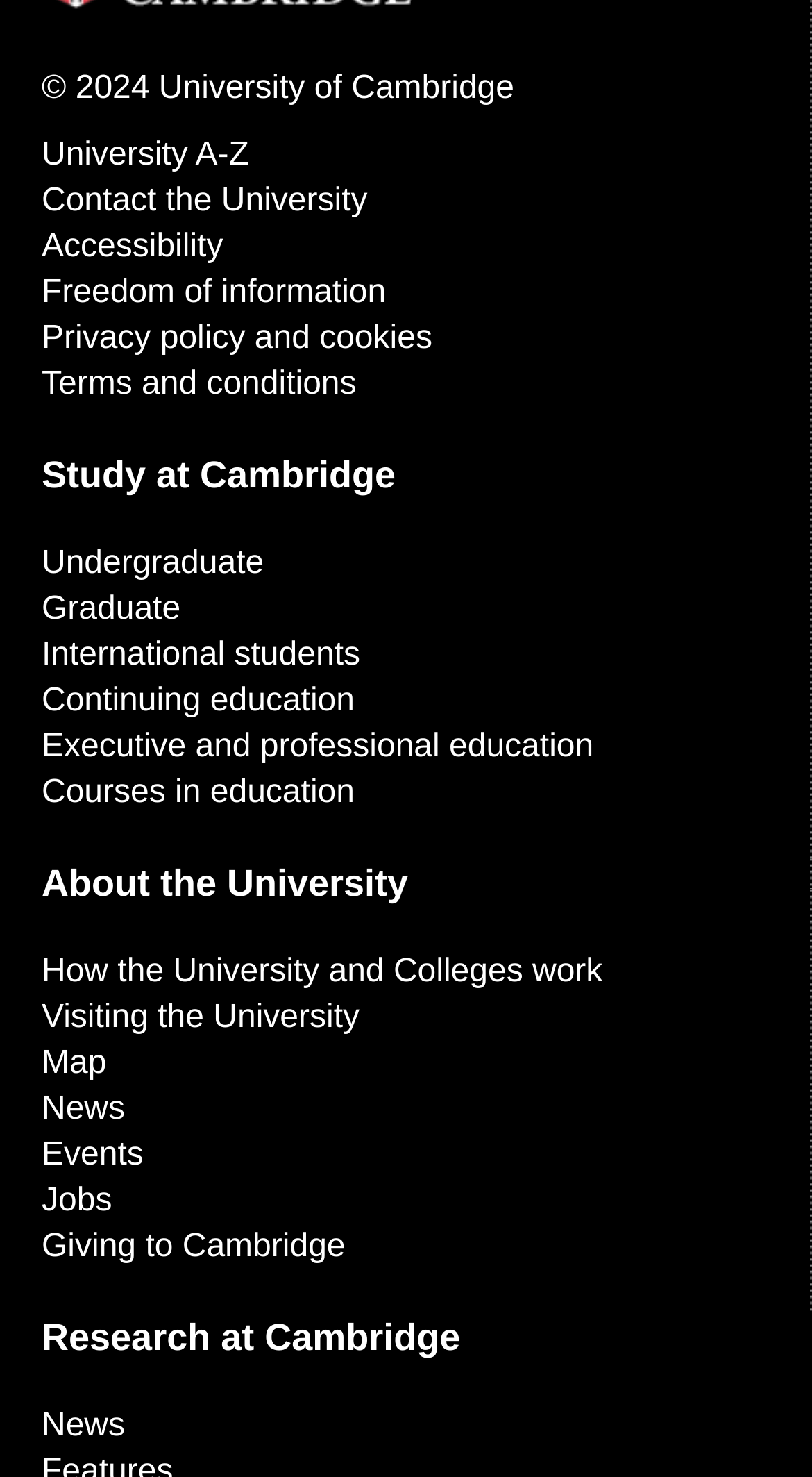What is the second study option at Cambridge?
Provide a short answer using one word or a brief phrase based on the image.

Graduate